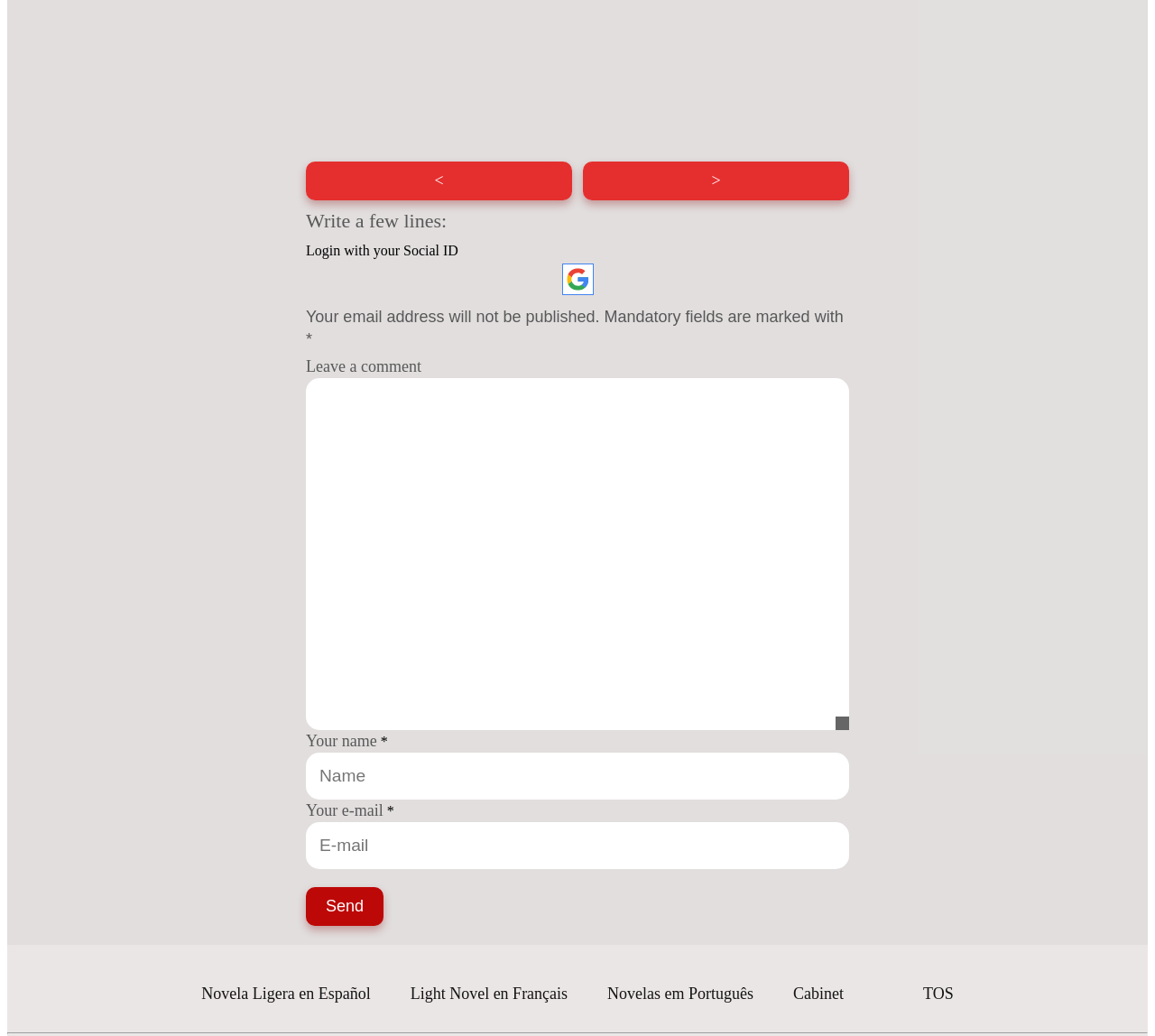Pinpoint the bounding box coordinates of the element you need to click to execute the following instruction: "Write a comment". The bounding box should be represented by four float numbers between 0 and 1, in the format [left, top, right, bottom].

[0.265, 0.365, 0.735, 0.704]